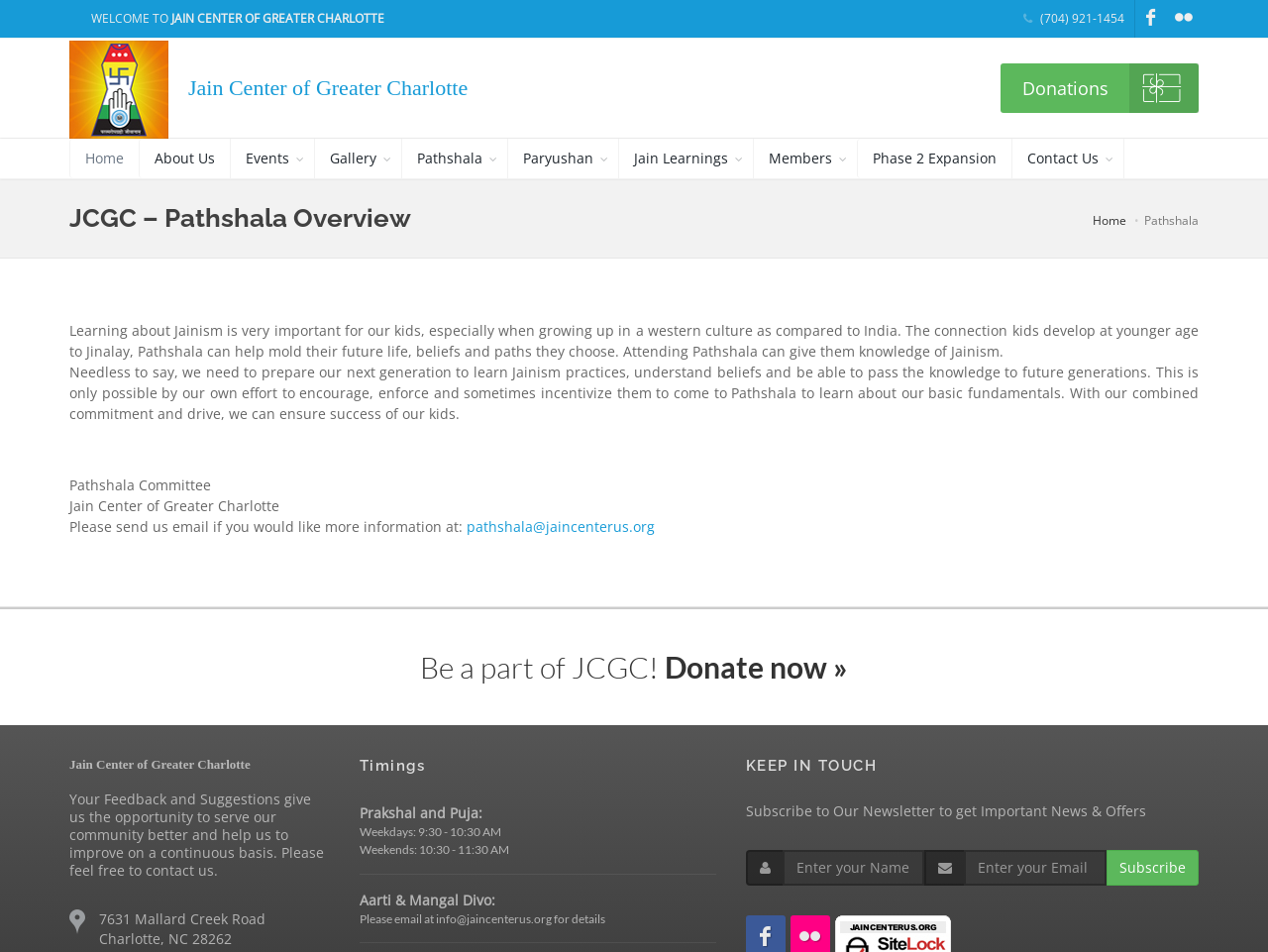What is the phone number of the Jain Center of Greater Charlotte? Based on the screenshot, please respond with a single word or phrase.

(704) 921-1454